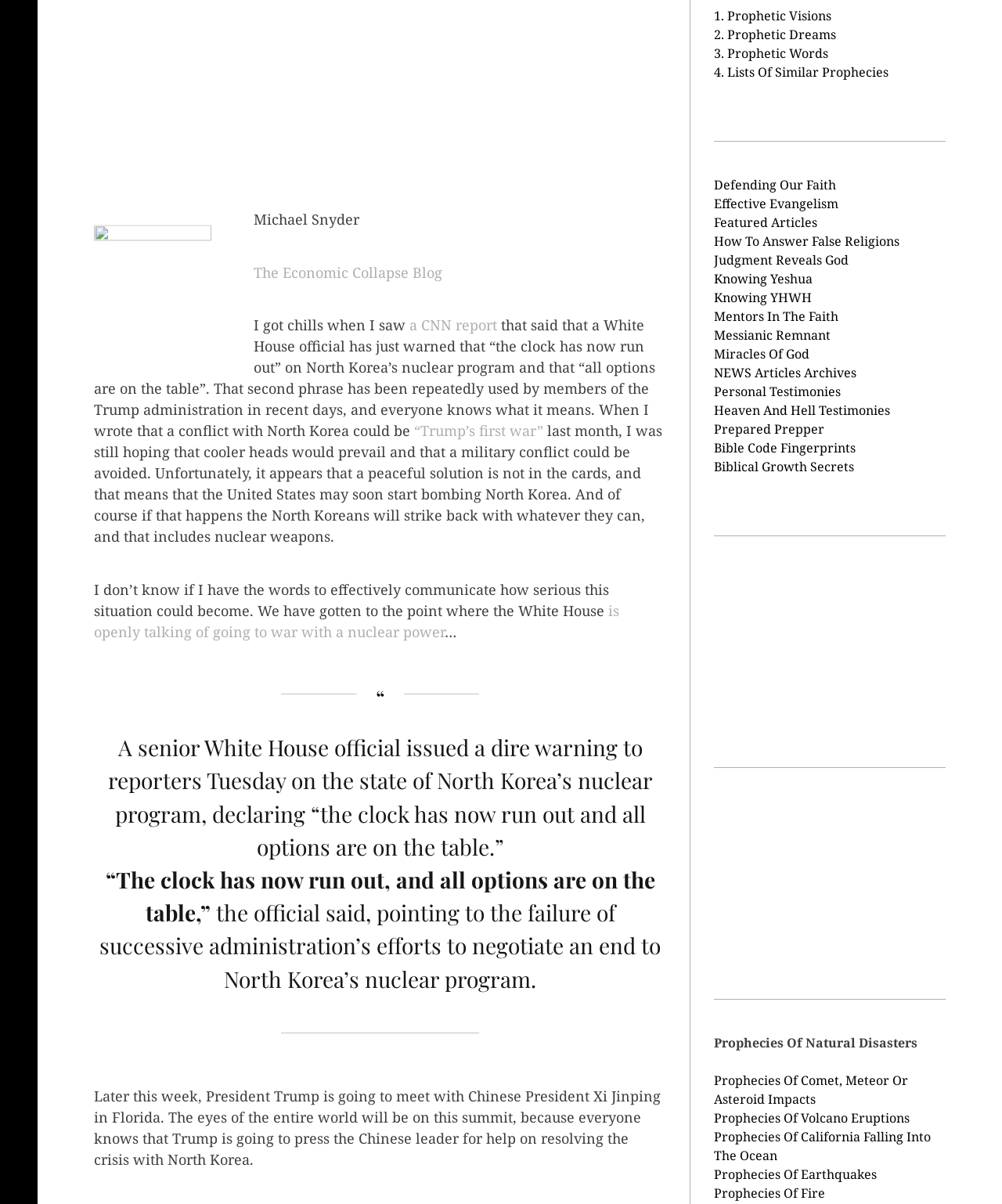What is the title of the blog?
Refer to the image and give a detailed answer to the query.

The title of the blog can be found in the link element with ID 430, which has the text content 'The Economic Collapse Blog'.